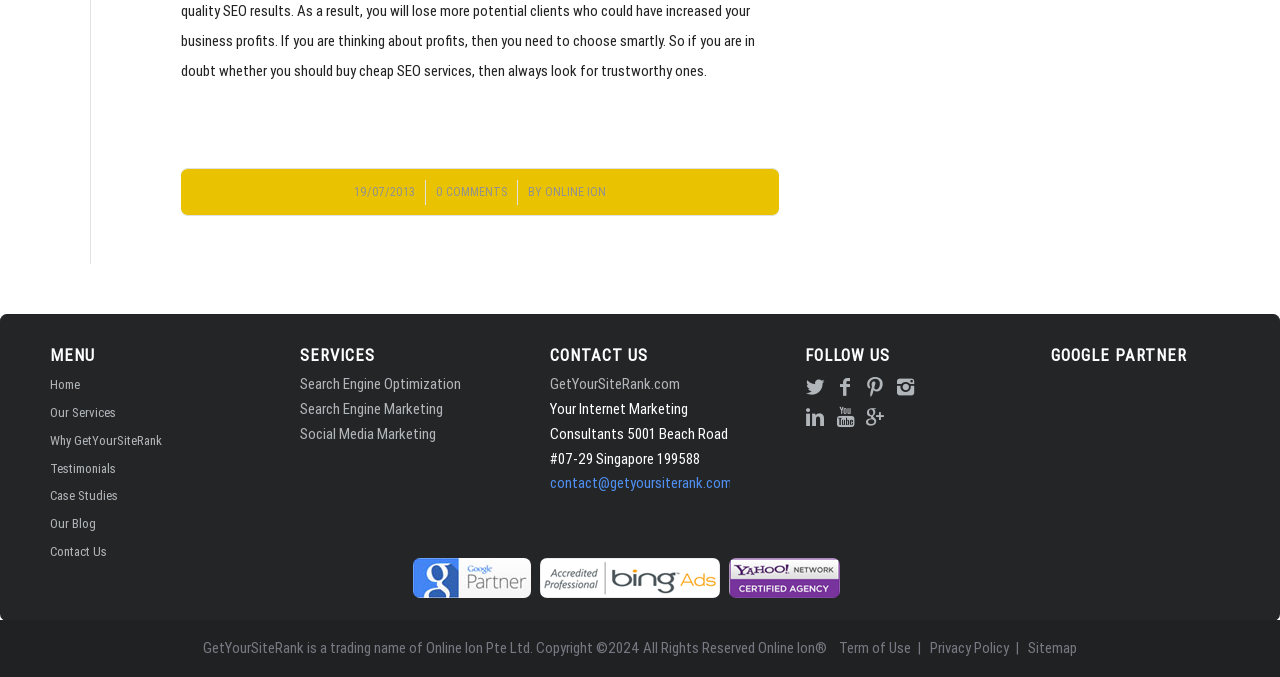What is the company name of the website owner?
Refer to the image and give a detailed response to the question.

I found the company name by looking at the link element with the text 'ONLINE ION' which is a child of the Root Element.